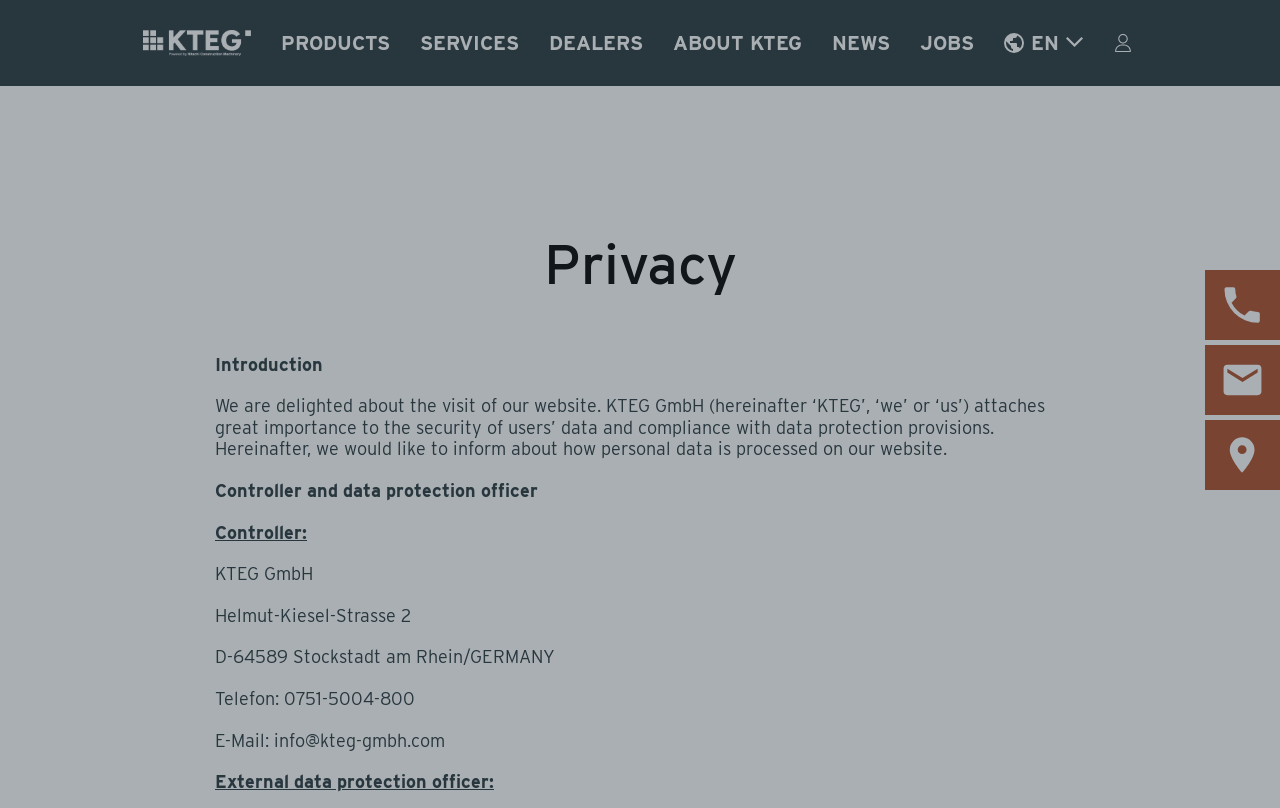Respond to the question below with a single word or phrase:
How many languages are available on the website?

2